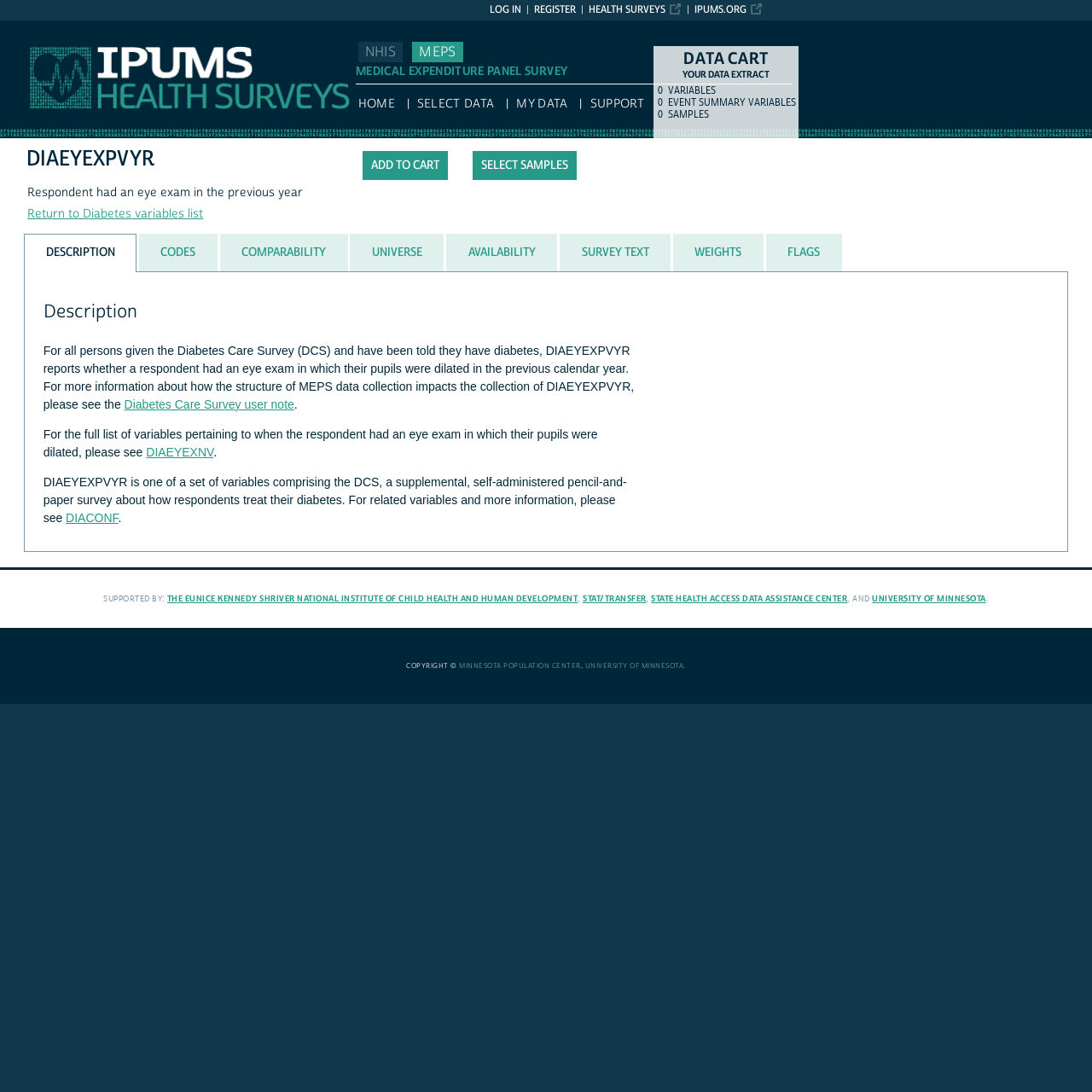Summarize the webpage in an elaborate manner.

The webpage is titled "IPUMS MEPS: descr: DIAEYEXPVYR" and appears to be a data extraction page for the Medical Expenditure Panel Survey (MEPS). At the top of the page, there are several links to navigate to different sections of the website, including "IPUMS.ORG", "HEALTH SURVEYS", "REGISTER", and "LOG IN".

Below the navigation links, there is a heading that reads "MEDICAL EXPENDITURE PANEL SURVEY" and several links to navigate to different parts of the survey, including "HOME", "SELECT DATA", "MY DATA", and "SUPPORT".

The main content of the page is divided into two sections. On the left side, there is a table with three rows, each containing a checkbox and a label. The labels are "VARIABLES", "EVENT SUMMARY VARIABLES", and "SAMPLES". Below the table, there is a button labeled "Add to cart" and a link to "SELECT SAMPLES".

On the right side of the page, there is a tab list with eight tabs, labeled "DESCRIPTION", "CODES", "COMPARABILITY", "UNIVERSE", "AVAILABILITY", "SURVEY TEXT", "WEIGHTS", and "FLAGS". The "DESCRIPTION" tab is currently selected and displays a detailed description of the variable "DIAEYEXPVYR", which reports whether a respondent had an eye exam in which their pupils were dilated in the previous calendar year.

The description section also includes links to related variables and user notes, as well as information about the structure of MEPS data collection and how it impacts the collection of DIAEYEXPVYR.

At the bottom of the page, there is a section that lists the organizations that support the MEPS, including the Eunice Kennedy Shriver National Institute of Child Health and Human Development, Stat/Transfer, the State Health Access Data Assistance Center, and the University of Minnesota. There is also a copyright notice at the bottom of the page.